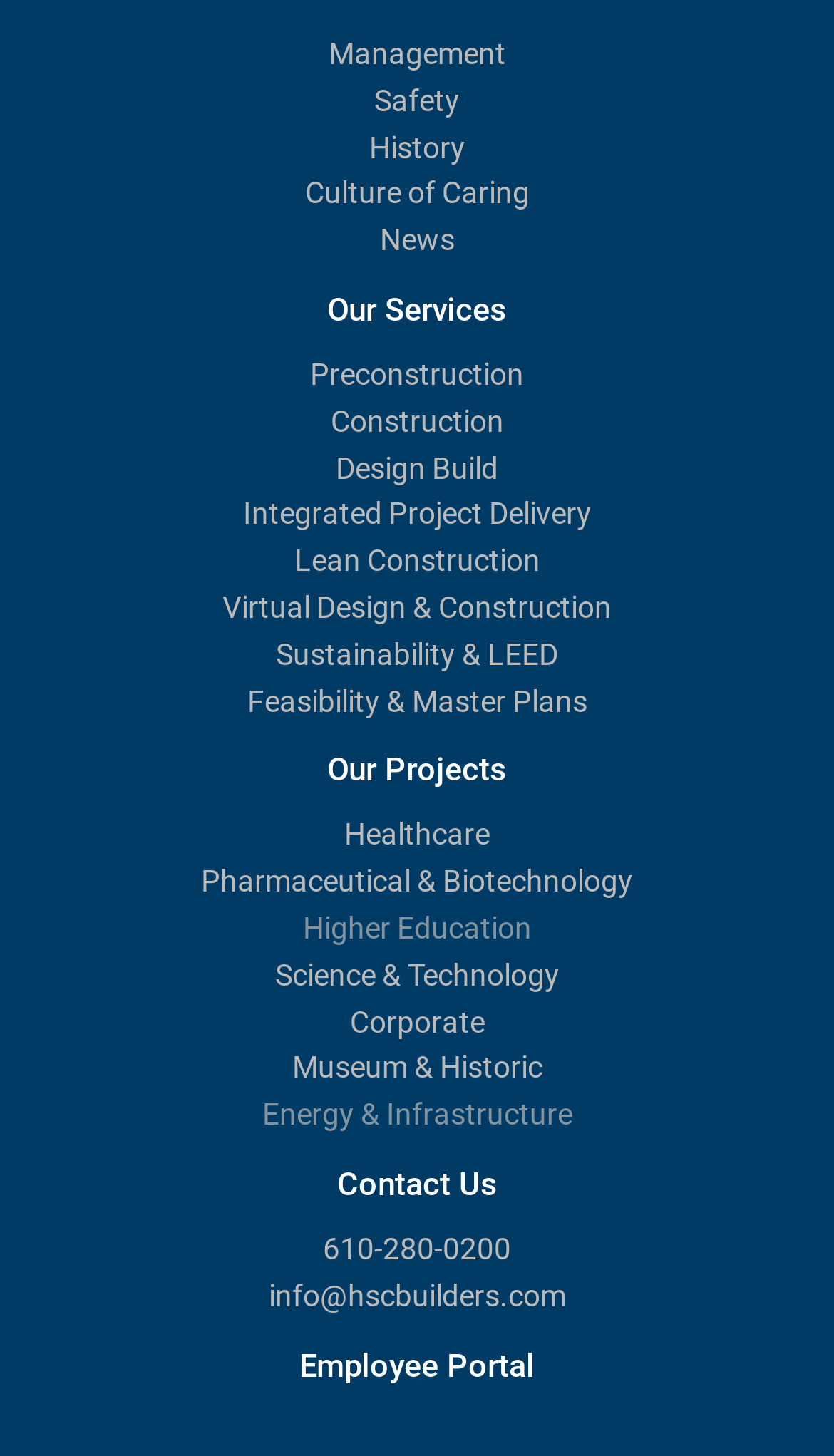Locate the UI element that matches the description Safety in the webpage screenshot. Return the bounding box coordinates in the format (top-left x, top-left y, bottom-right x, bottom-right y), with values ranging from 0 to 1.

[0.449, 0.057, 0.551, 0.081]